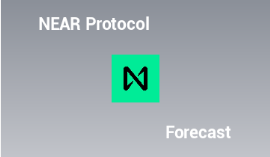Write a descriptive caption for the image, covering all notable aspects.

The image showcases the logo of NEAR Protocol, a blockchain platform that facilitates the creation of decentralized applications. The logo is displayed in a vibrant green square with a stylized "N" at its center, symbolizing the innovative nature of the protocol. Flanking the logo are the words "NEAR Protocol" and "Forecast," indicating its relevance to market predictions or analytical insights related to the NEAR cryptocurrency. The background features a subtle gradient, enhancing the visibility of the logo and text. This design effectively communicates a modern and tech-savvy brand identity, appealing to users interested in blockchain and cryptocurrency developments.